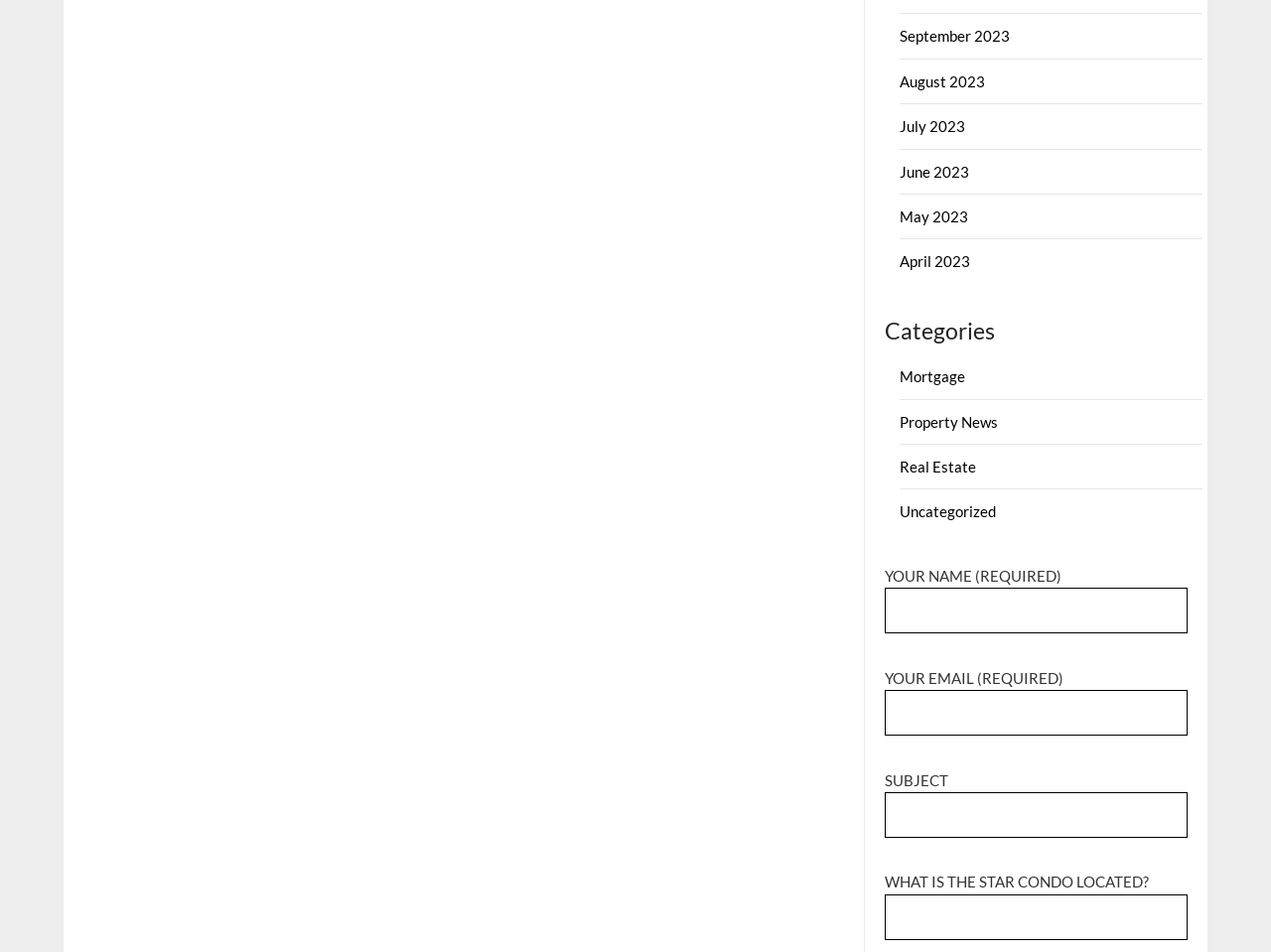Please find the bounding box for the UI element described by: "June 2023".

[0.708, 0.171, 0.763, 0.189]